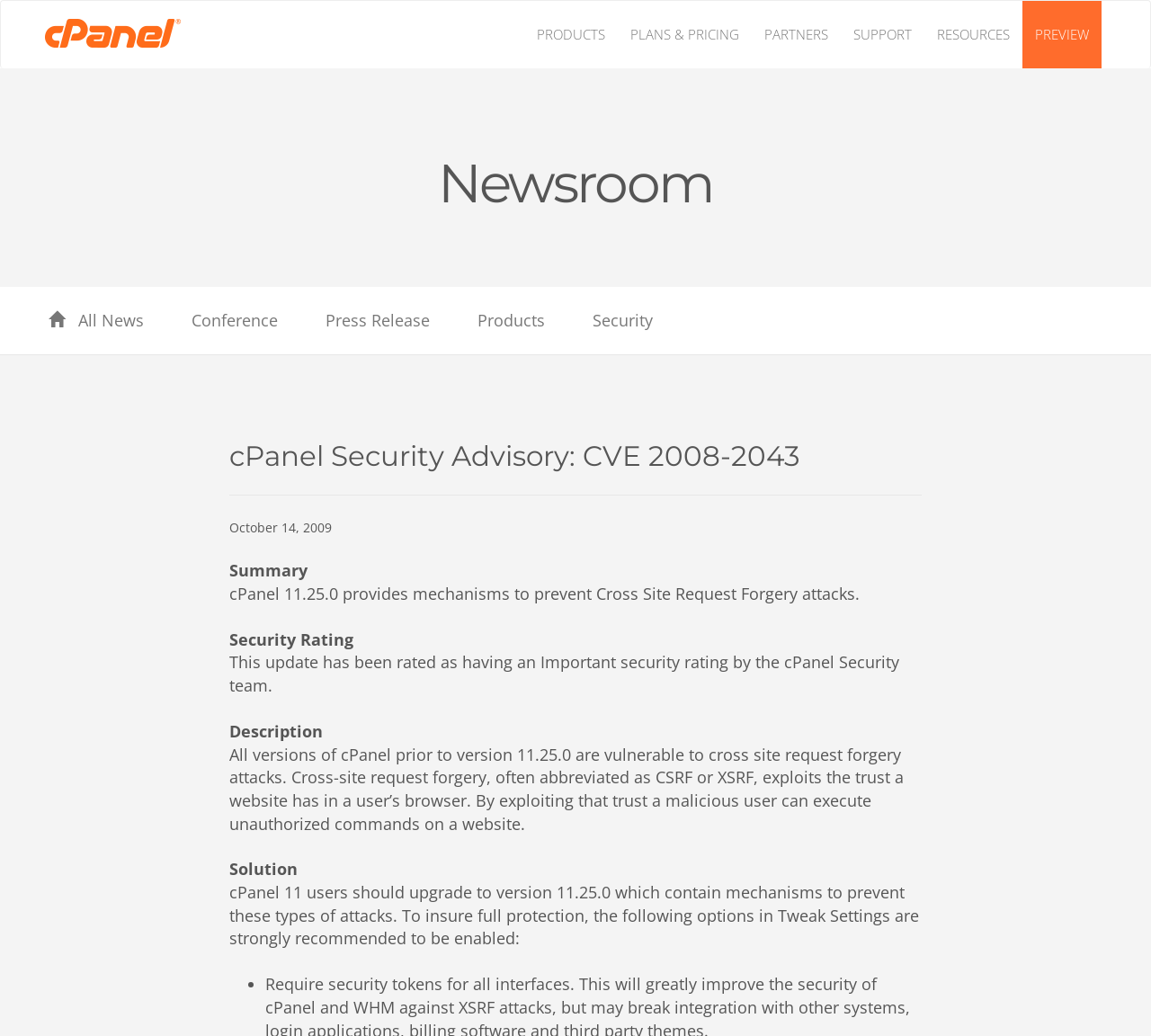Please give the bounding box coordinates of the area that should be clicked to fulfill the following instruction: "Click on PREVIEW". The coordinates should be in the format of four float numbers from 0 to 1, i.e., [left, top, right, bottom].

[0.888, 0.001, 0.957, 0.066]